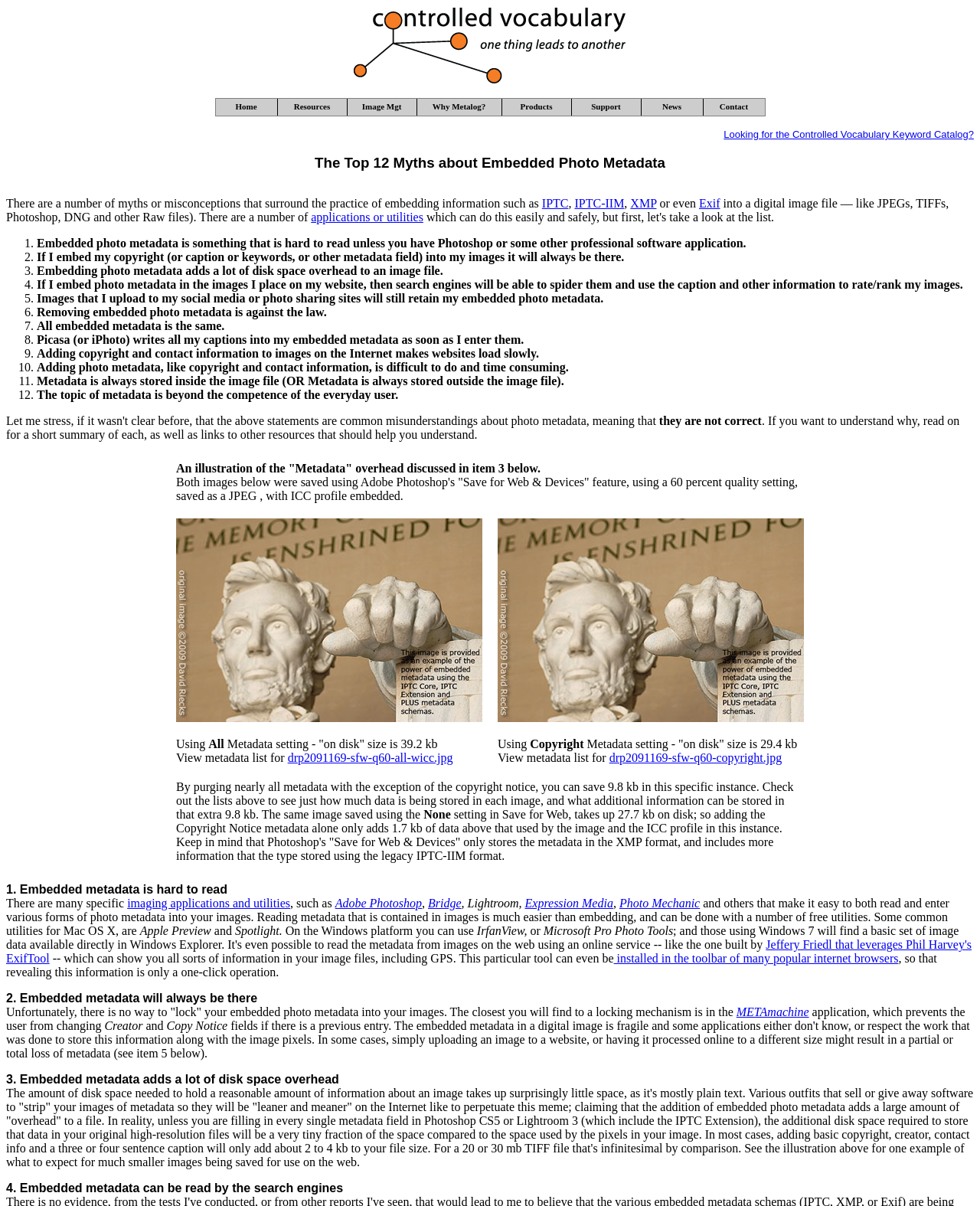Please determine the bounding box coordinates for the element that should be clicked to follow these instructions: "Read the article 'The Top 12 Myths about Embedded Photo Metadata'".

[0.006, 0.128, 0.994, 0.142]